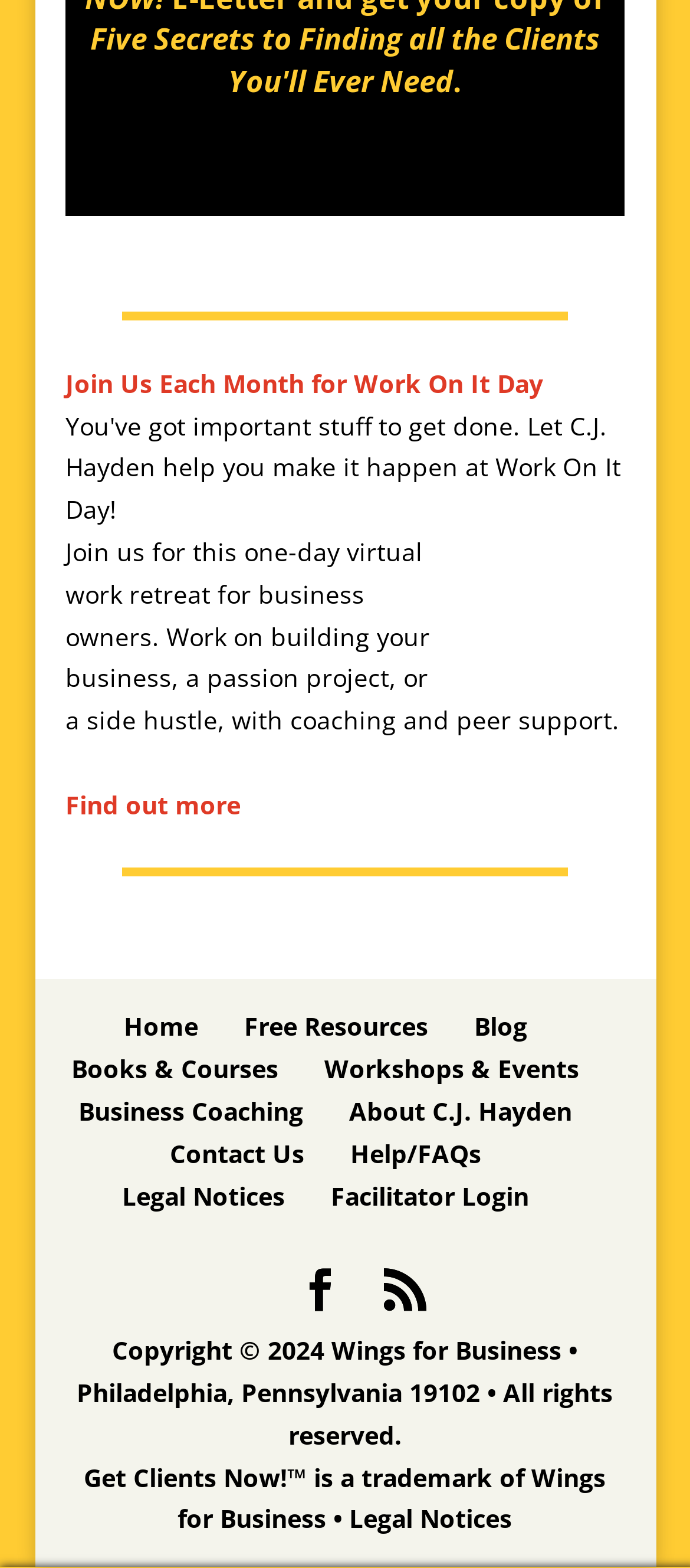Find the bounding box coordinates of the element I should click to carry out the following instruction: "Contact Us".

[0.246, 0.725, 0.441, 0.746]